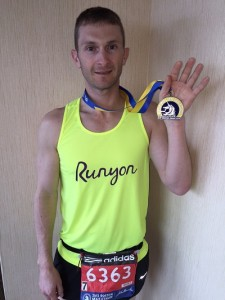Please answer the following question using a single word or phrase: 
What is the word on the runner's tank top?

Runyon